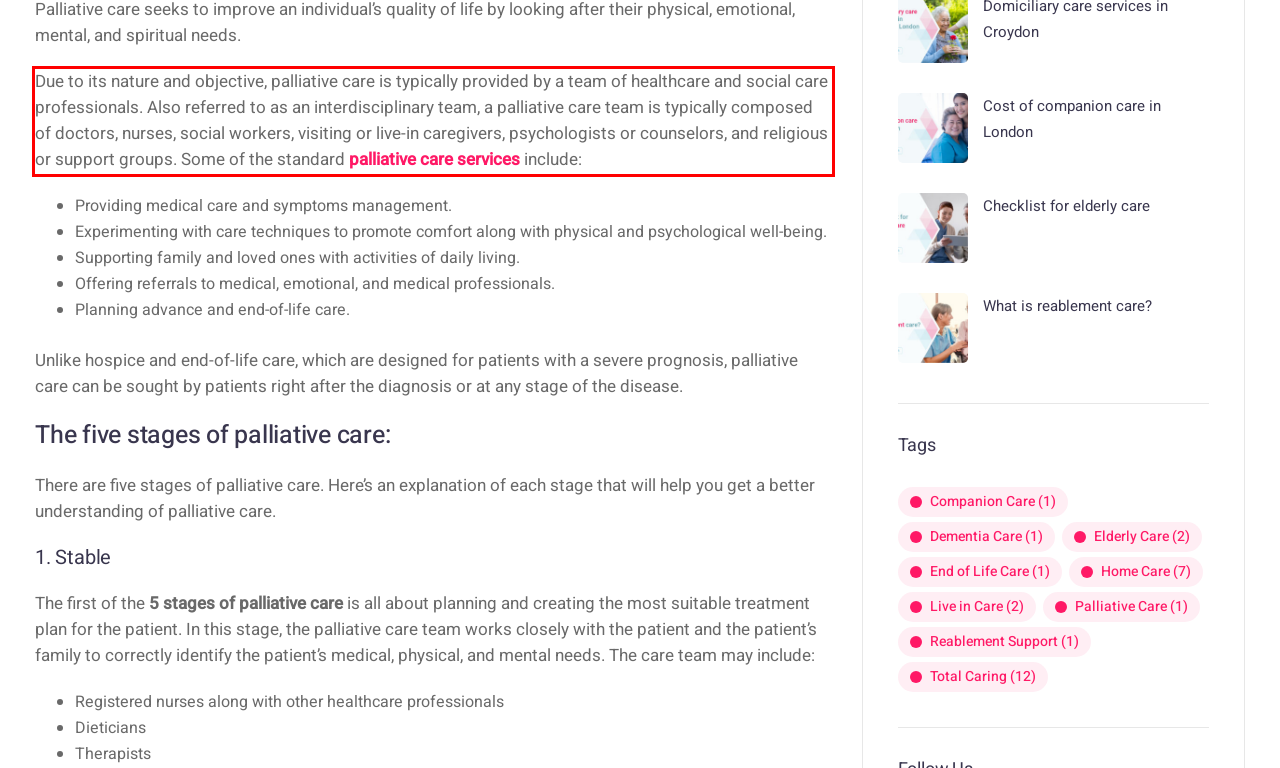Please extract the text content from the UI element enclosed by the red rectangle in the screenshot.

Due to its nature and objective, palliative care is typically provided by a team of healthcare and social care professionals. Also referred to as an interdisciplinary team, a palliative care team is typically composed of doctors, nurses, social workers, visiting or live-in caregivers, psychologists or counselors, and religious or support groups. Some of the standard palliative care services include: